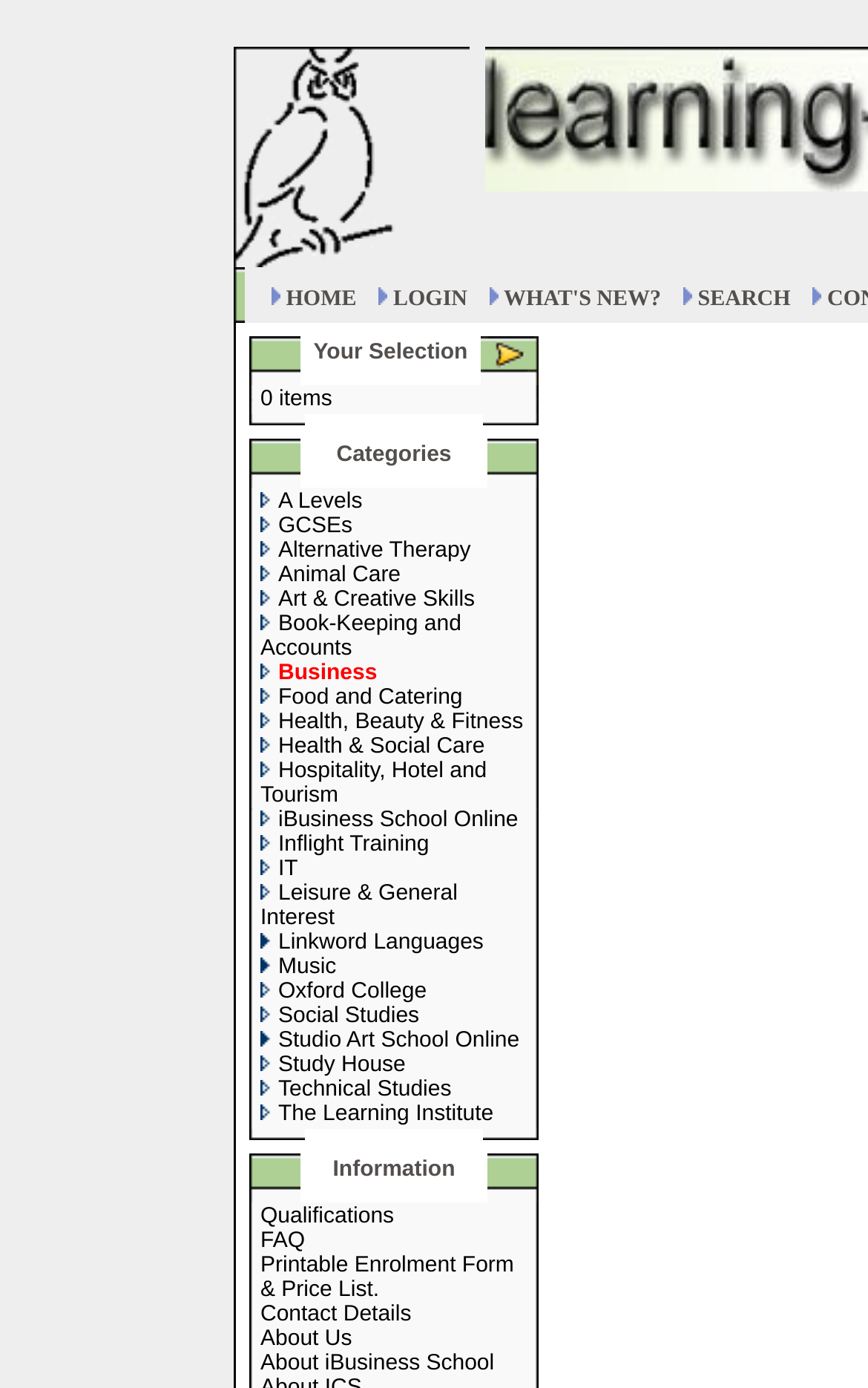Please specify the bounding box coordinates for the clickable region that will help you carry out the instruction: "click WHAT'S NEW?".

[0.58, 0.206, 0.762, 0.224]